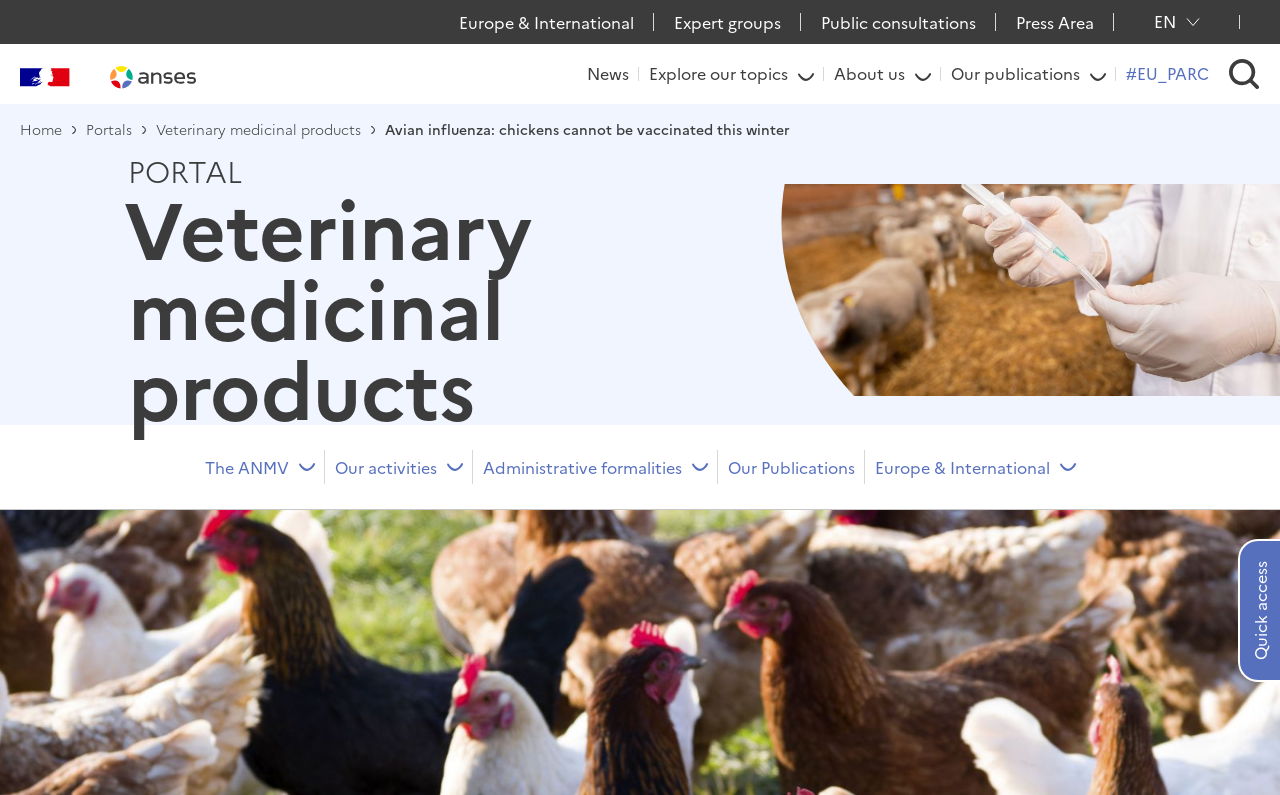What is the language of the webpage?
Kindly offer a comprehensive and detailed response to the question.

The language of the webpage is EN, which is indicated by the button 'EN' in the top right corner of the webpage.